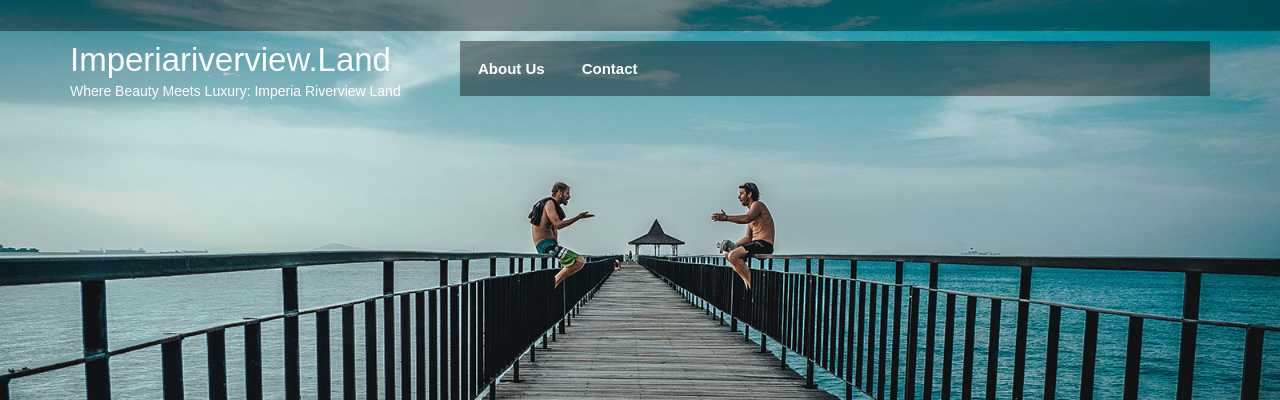Give a detailed account of the visual content in the image.

The image showcases a stunning view of a wooden boardwalk extending into a serene body of water, surrounded by a peaceful landscape. Two individuals, depicted mid-conversation, sit at opposite ends of the boardwalk, symbolizing connection and leisure. The scene evokes a sense of tranquility and beauty, aligning with the theme of "Where Beauty Meets Luxury" presented by Imperia Riverview Land. Above the image, the website title and navigation links, including "About Us" and "Contact," provide context to visitors looking for luxurious family vacation experiences. This visual captures the essence of creating lasting memories in a beautiful setting.